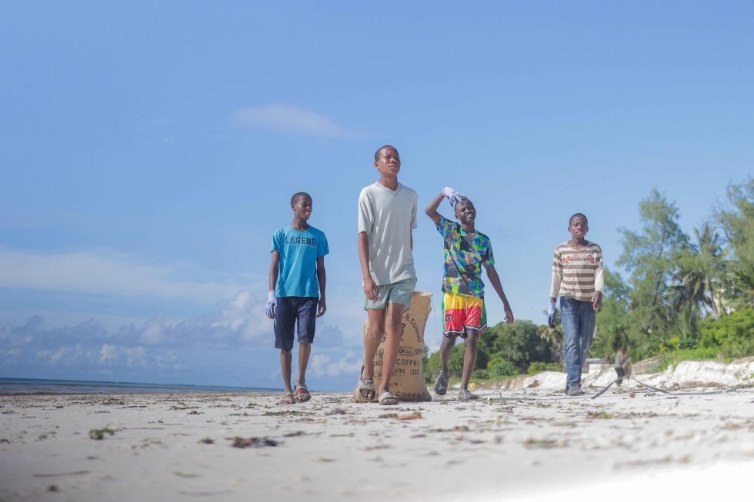Provide a brief response to the question using a single word or phrase: 
What is the purpose of the box held by one of the individuals?

Collecting waste